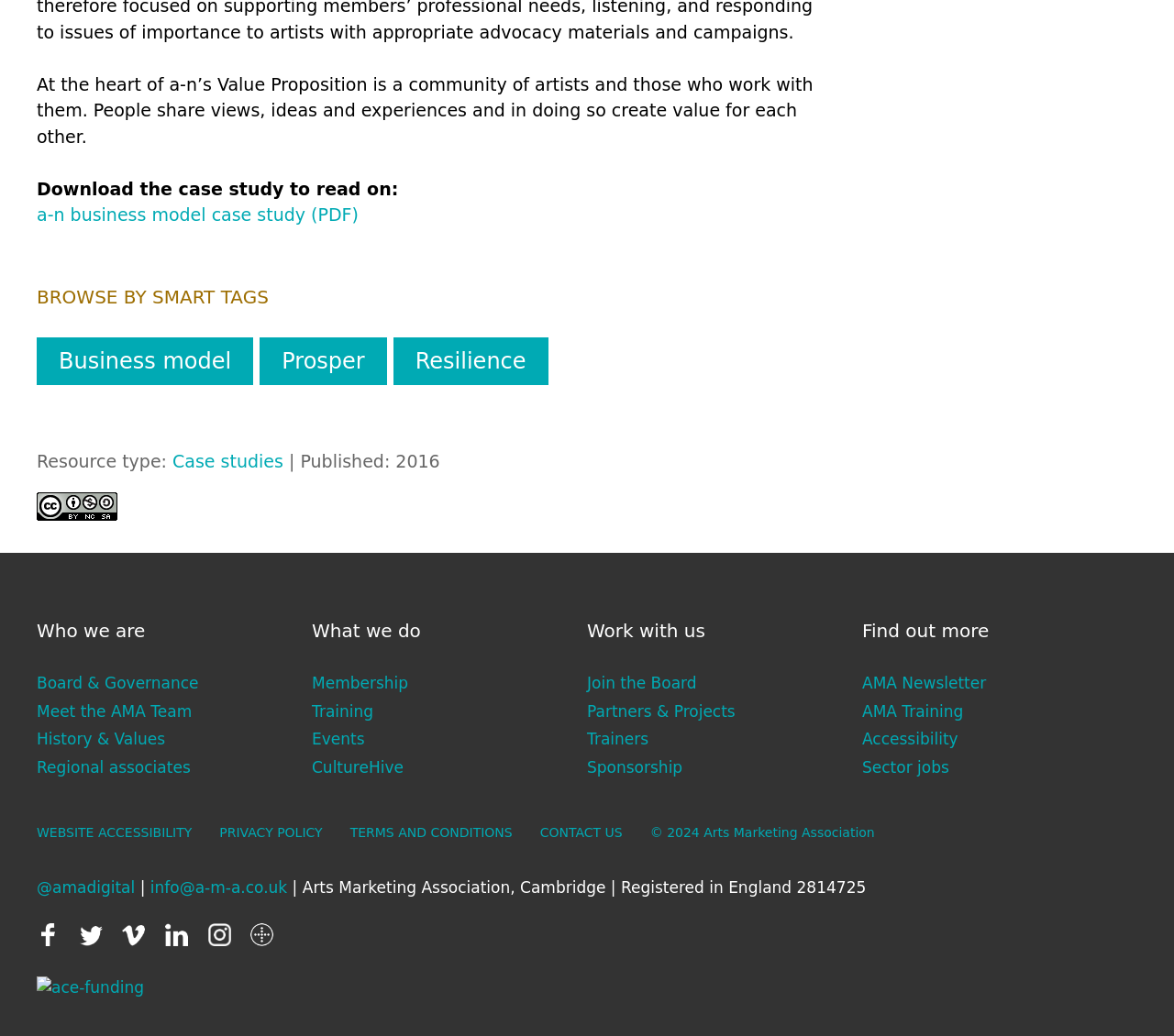Please identify the bounding box coordinates of the element I should click to complete this instruction: 'Download the case study'. The coordinates should be given as four float numbers between 0 and 1, like this: [left, top, right, bottom].

[0.031, 0.197, 0.305, 0.217]